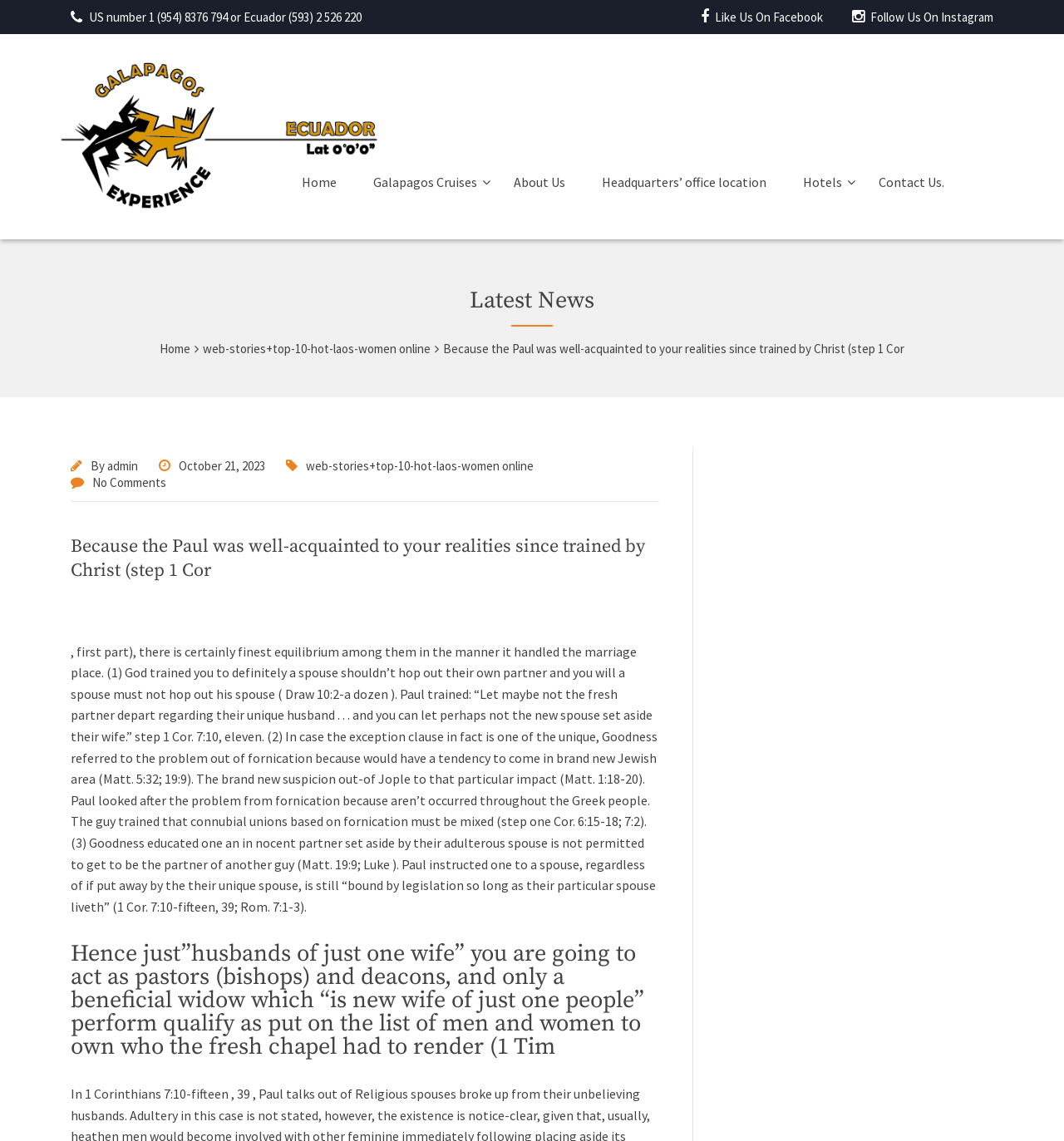Using the format (top-left x, top-left y, bottom-right x, bottom-right y), and given the element description, identify the bounding box coordinates within the screenshot: Follow Us On Instagram

[0.801, 0.008, 0.934, 0.022]